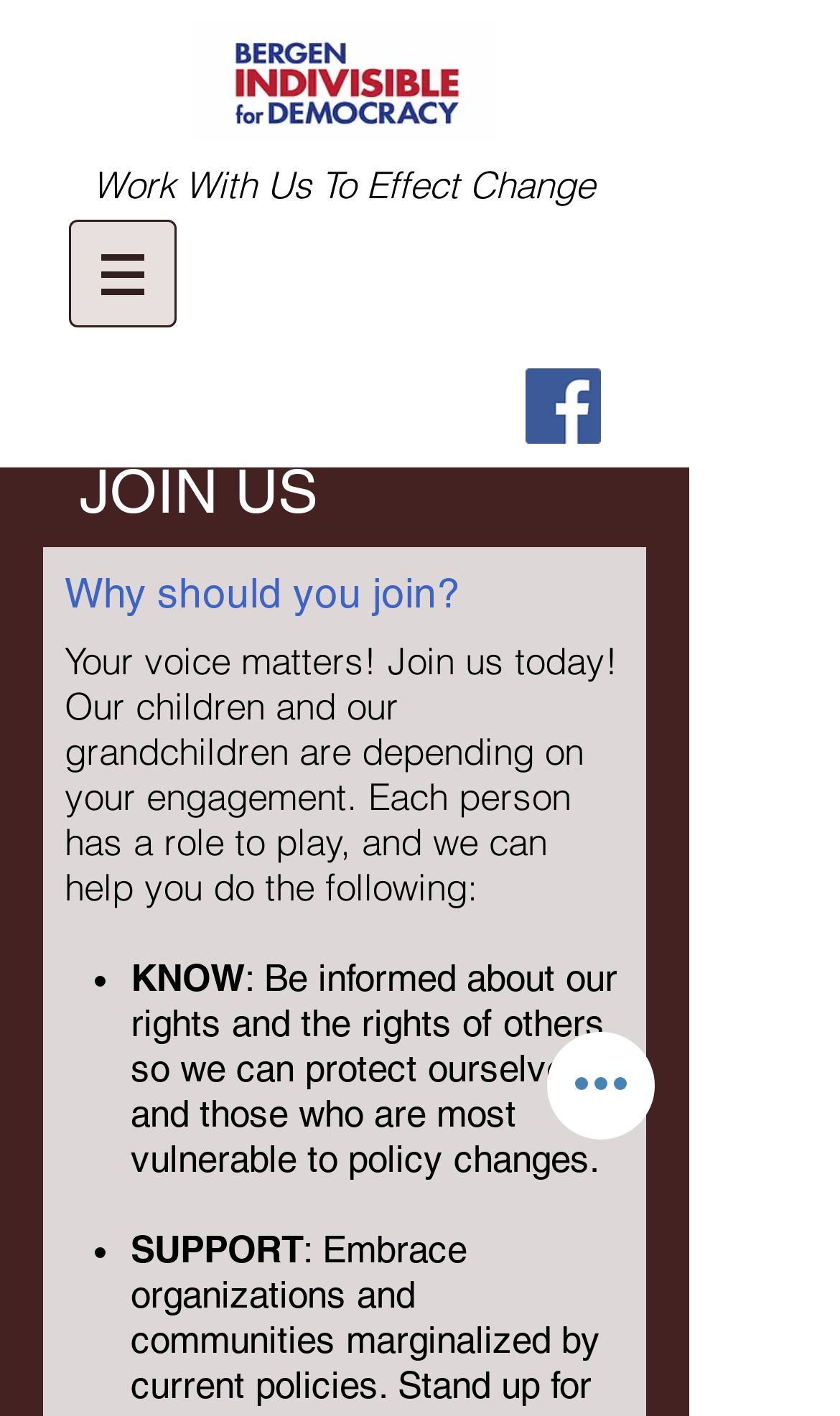Give the bounding box coordinates for this UI element: "aria-label="Quick actions"". The coordinates should be four float numbers between 0 and 1, arranged as [left, top, right, bottom].

[0.651, 0.729, 0.779, 0.805]